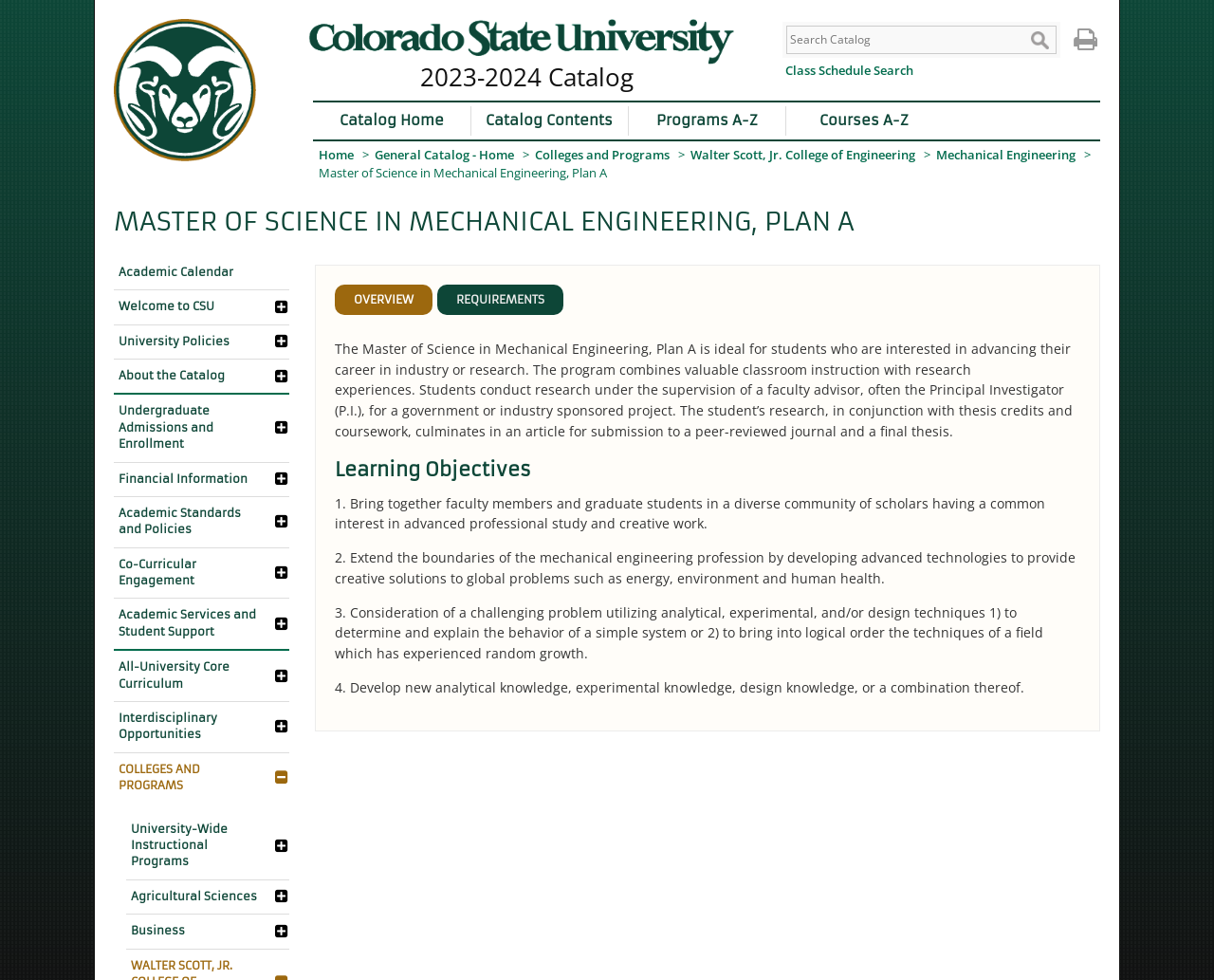What is one of the learning objectives of the program?
From the details in the image, provide a complete and detailed answer to the question.

One of the learning objectives of the program can be found in the static text 'Bring together faculty members and graduate students in a diverse community of scholars having a common interest in advanced professional study and creative work.' which suggests that one of the learning objectives is to bring together faculty members and graduate students.